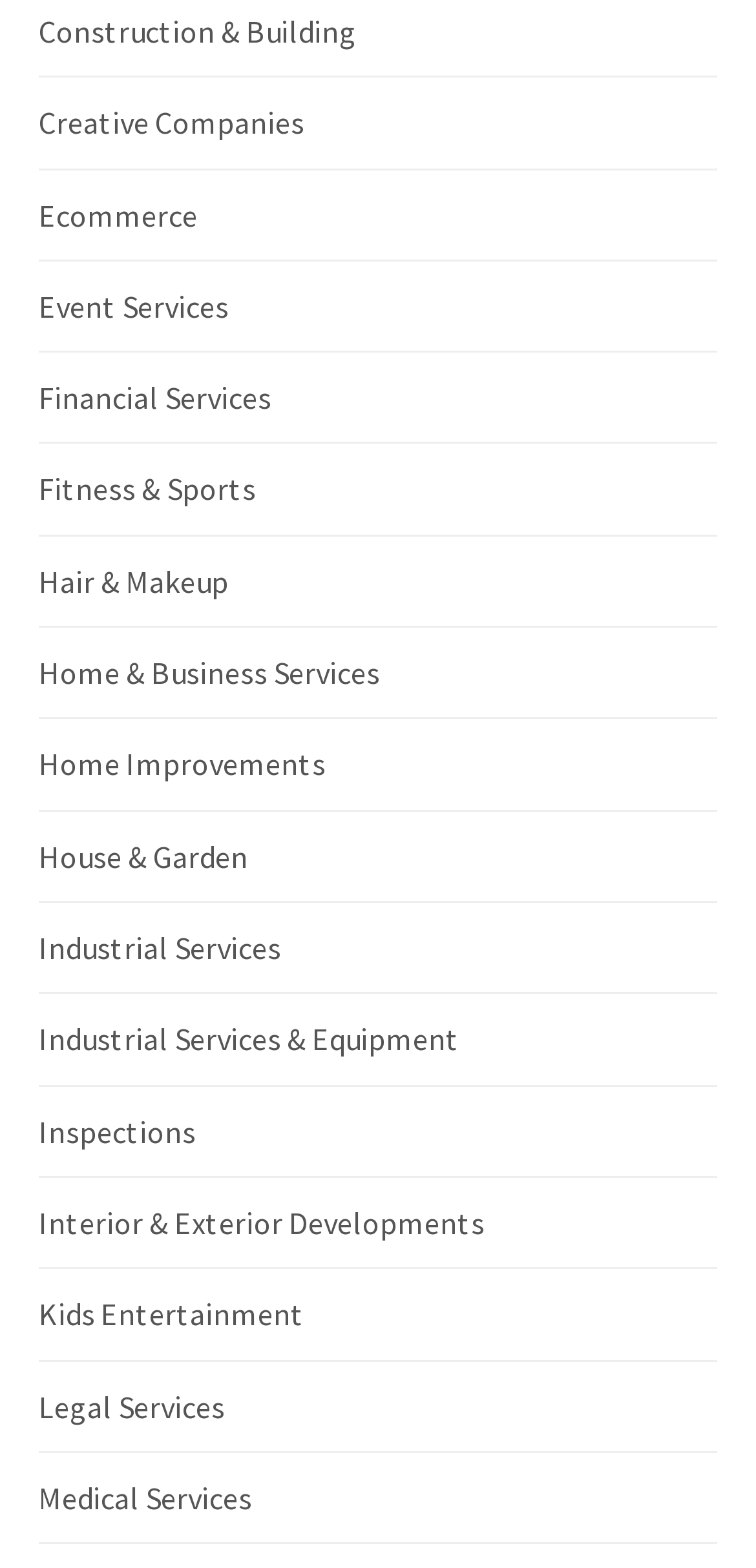Select the bounding box coordinates of the element I need to click to carry out the following instruction: "Browse Construction & Building services".

[0.051, 0.007, 0.472, 0.032]